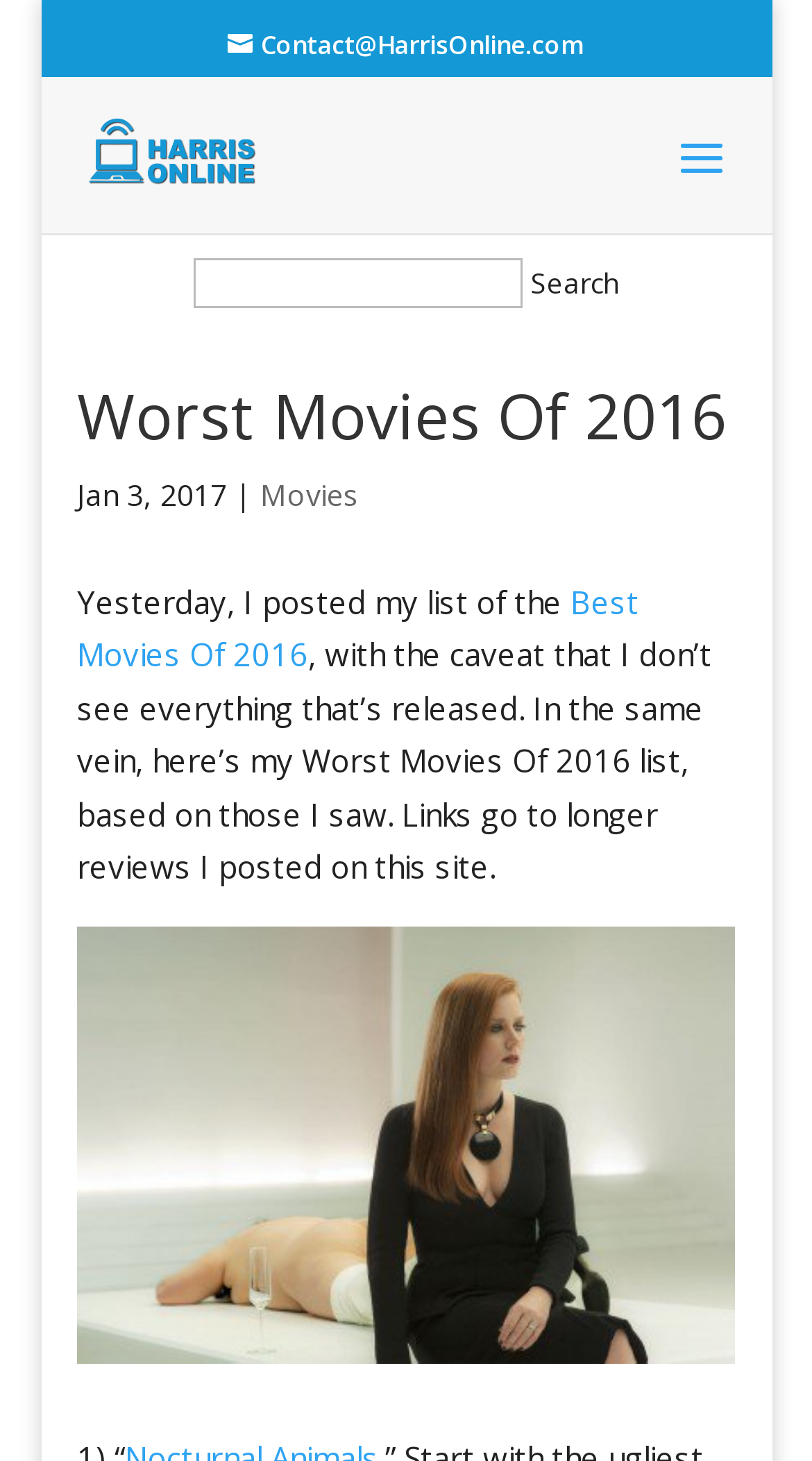Please determine the headline of the webpage and provide its content.

Worst Movies Of 2016